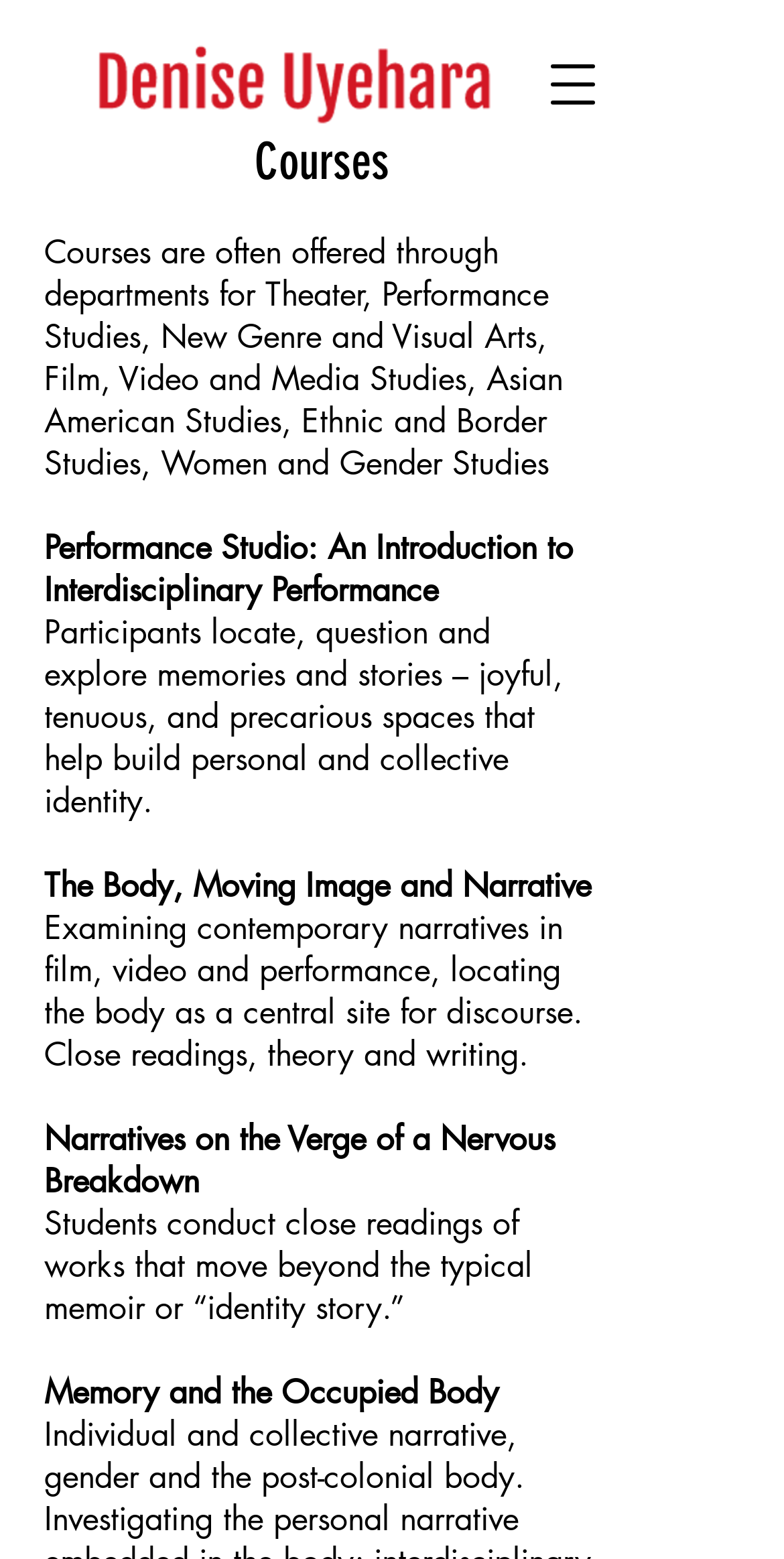Answer the question below in one word or phrase:
What is the focus of the course 'The Body, Moving Image and Narrative'?

body as a central site for discourse